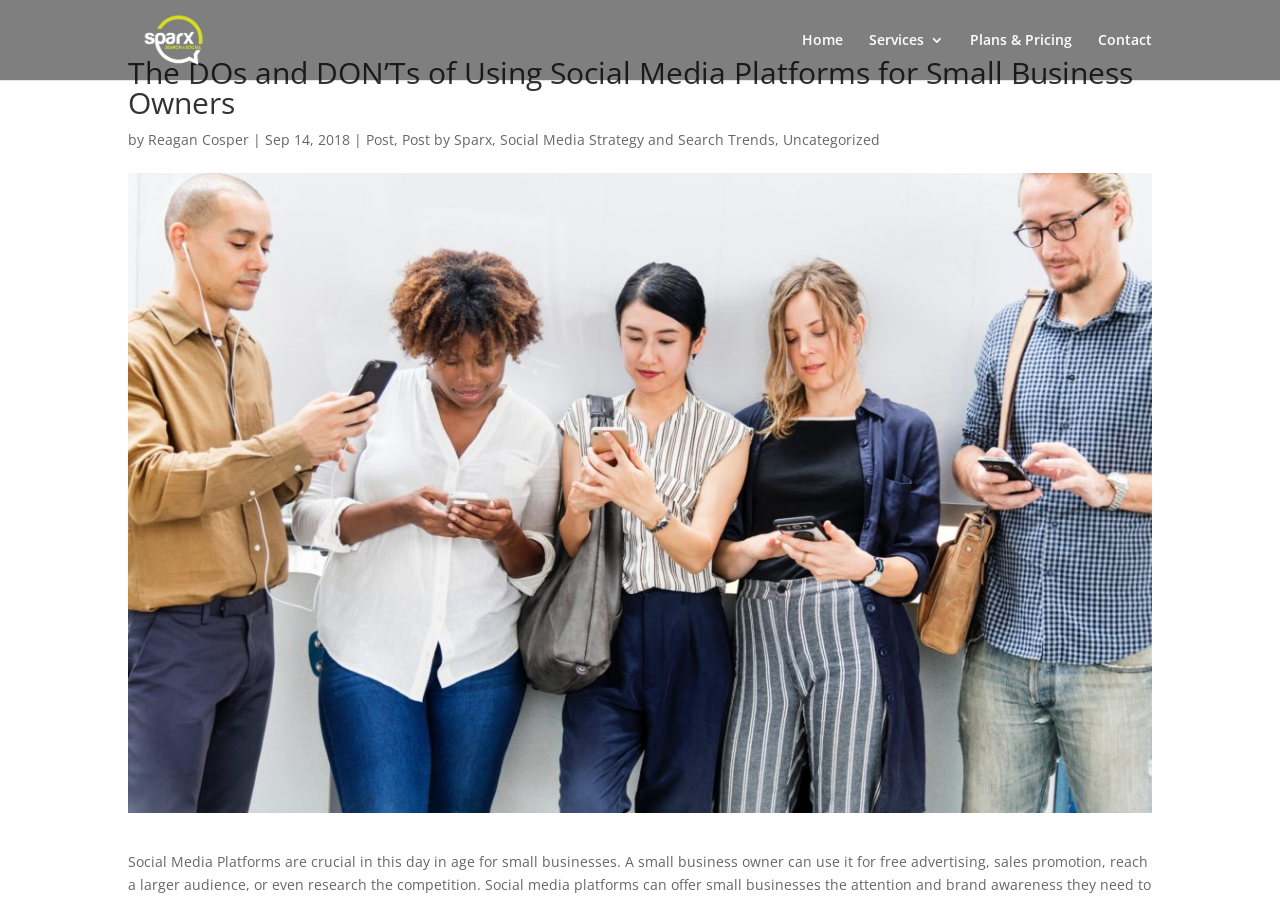Identify and provide the text of the main header on the webpage.

The DOs and DON’Ts of Using Social Media Platforms for Small Business Owners